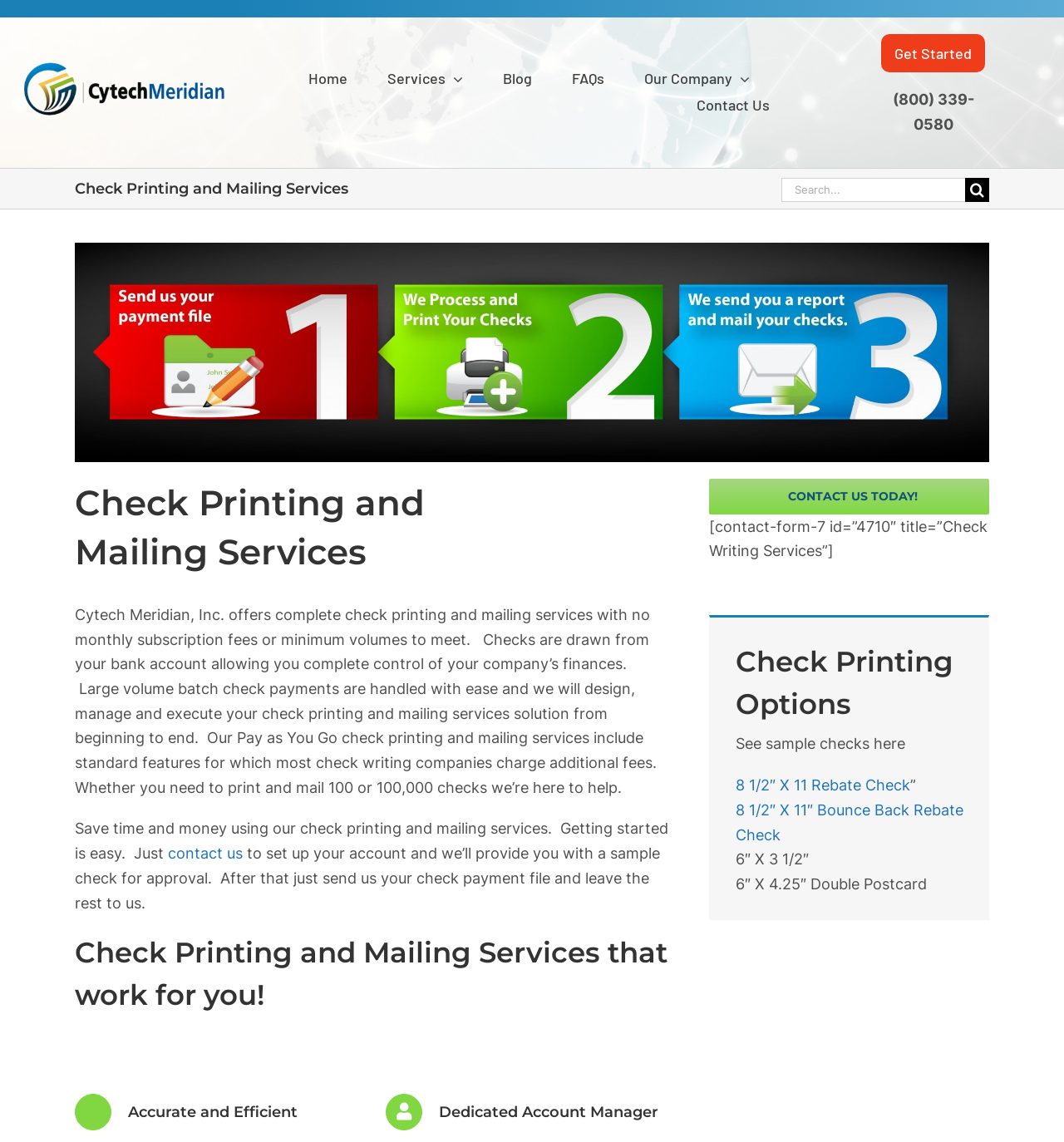Explain the webpage in detail, including its primary components.

The webpage is about Cytech, a company that provides outsourced check printing and mailing services. At the top, there is a navigation menu with links to "Home", "Services", "Blog", "FAQs", "Our Company", and "Contact Us". Below the navigation menu, there is a prominent link to "Get Started" and a phone number "(800) 339-0580" displayed prominently.

The main content of the page is divided into sections. The first section has a heading "Check Printing and Mailing Services" and a search bar. Below the search bar, there is an image related to check writing services. The section also contains a detailed description of Cytech's check printing and mailing services, highlighting the benefits of using their services, such as no monthly subscription fees or minimum volumes to meet.

The next section has a heading "Check Printing and Mailing Services that work for you!" and is divided into two columns. The left column has a heading "Accurate and Efficient" and the right column has a heading "Dedicated Account Manager". 

Further down the page, there is a call-to-action "CONTACT US TODAY!" and a contact form. Below the contact form, there is a section with a heading "Check Printing Options" that lists different types of checks, including rebate checks and bounce back rebate checks, with links to sample checks.

At the very bottom of the page, there is a link to "Go to Top" that allows users to quickly navigate back to the top of the page.